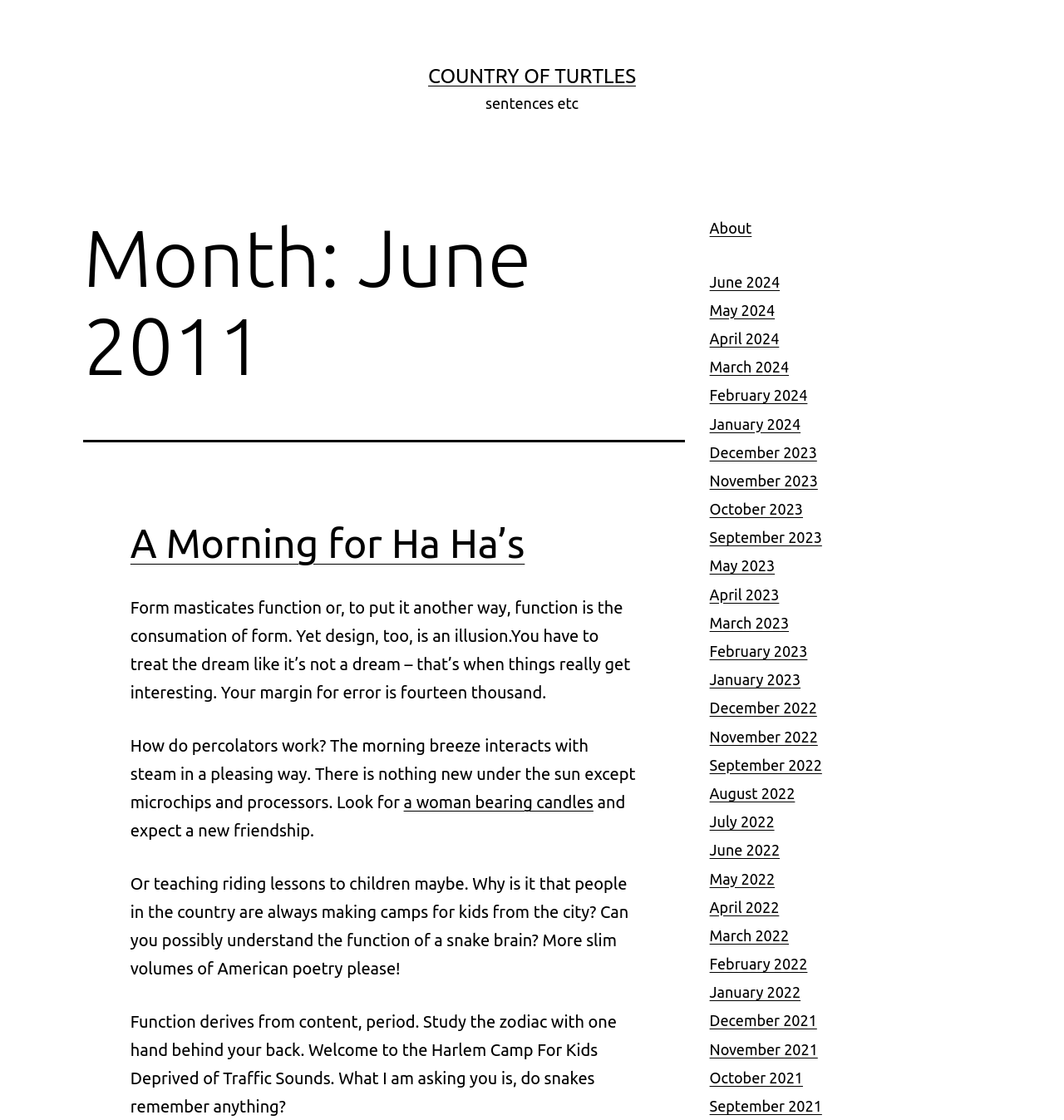What is the function of a snake brain?
Look at the screenshot and respond with a single word or phrase.

Unknown